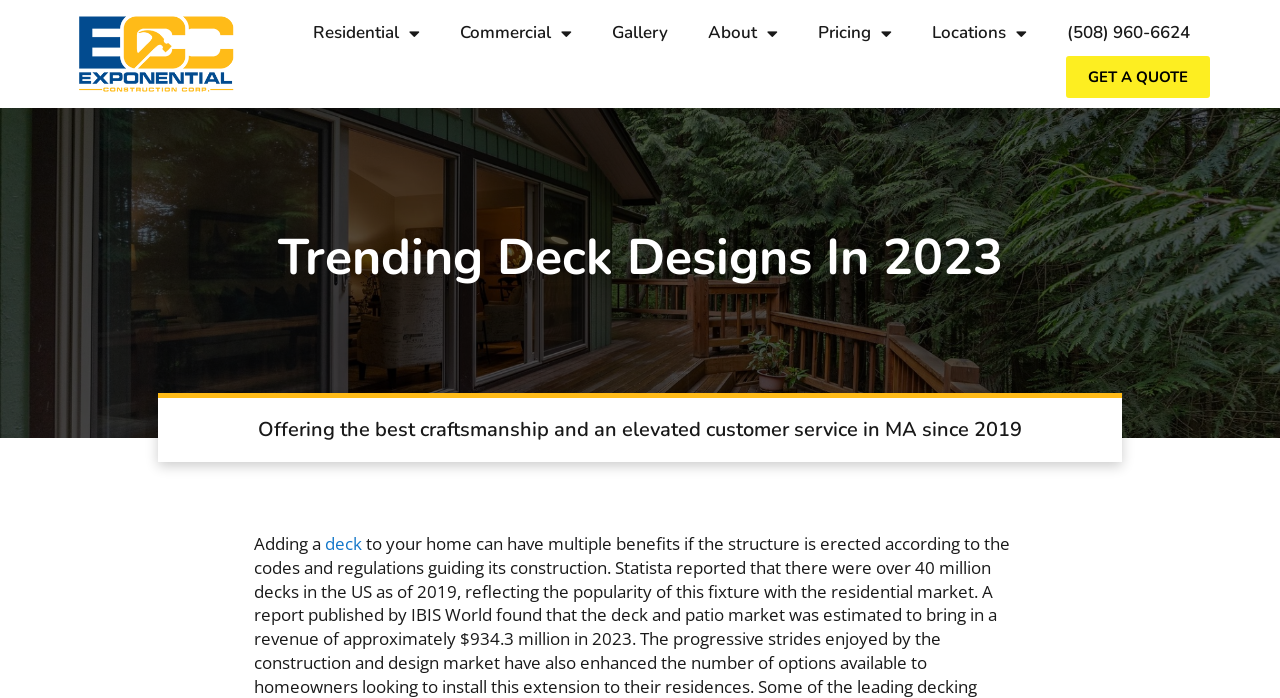Find the bounding box coordinates for the element that must be clicked to complete the instruction: "Get a quote". The coordinates should be four float numbers between 0 and 1, indicated as [left, top, right, bottom].

[0.833, 0.08, 0.945, 0.14]